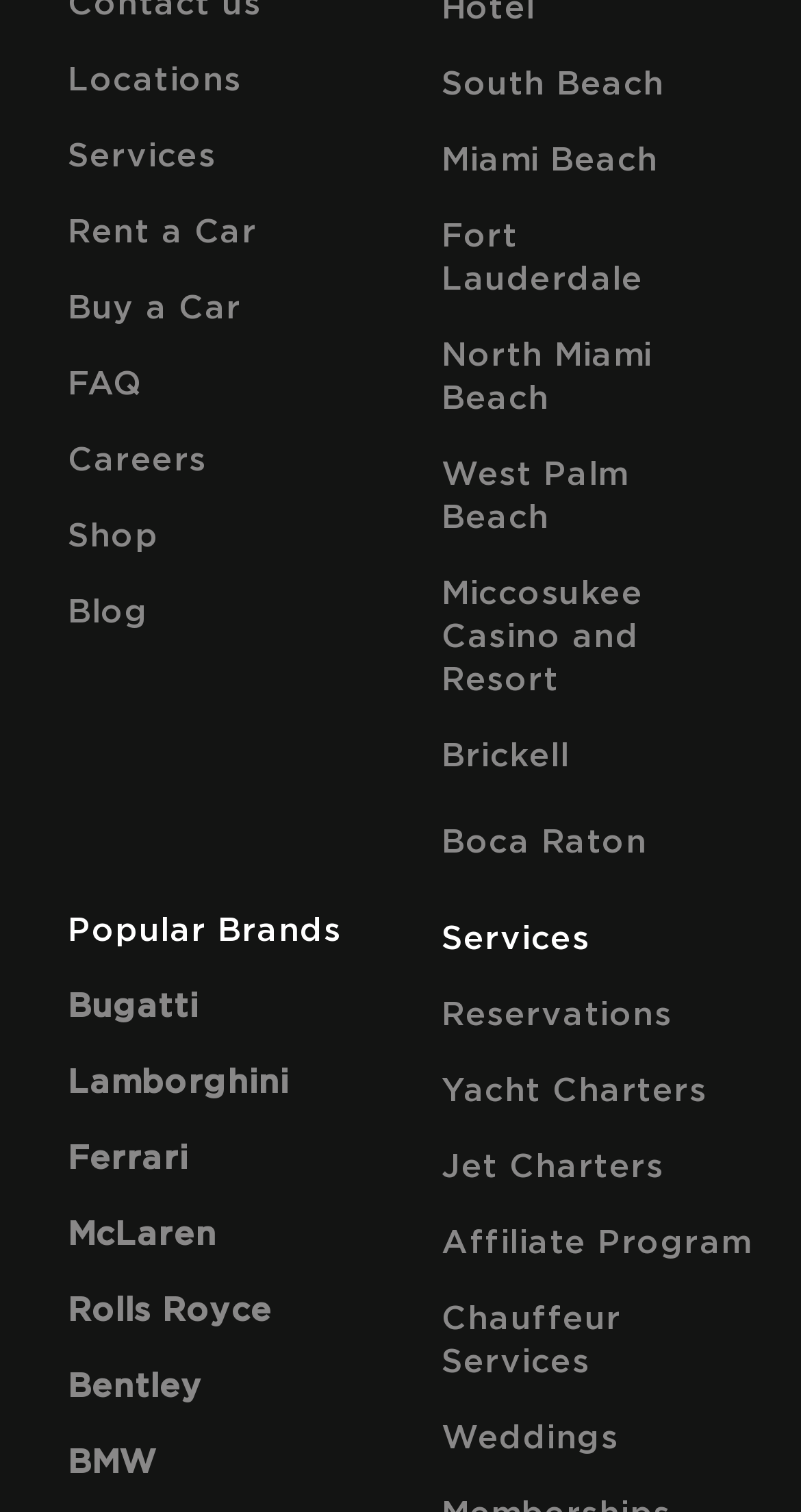Can you identify the bounding box coordinates of the clickable region needed to carry out this instruction: 'Rent a car'? The coordinates should be four float numbers within the range of 0 to 1, stated as [left, top, right, bottom].

[0.085, 0.143, 0.321, 0.164]